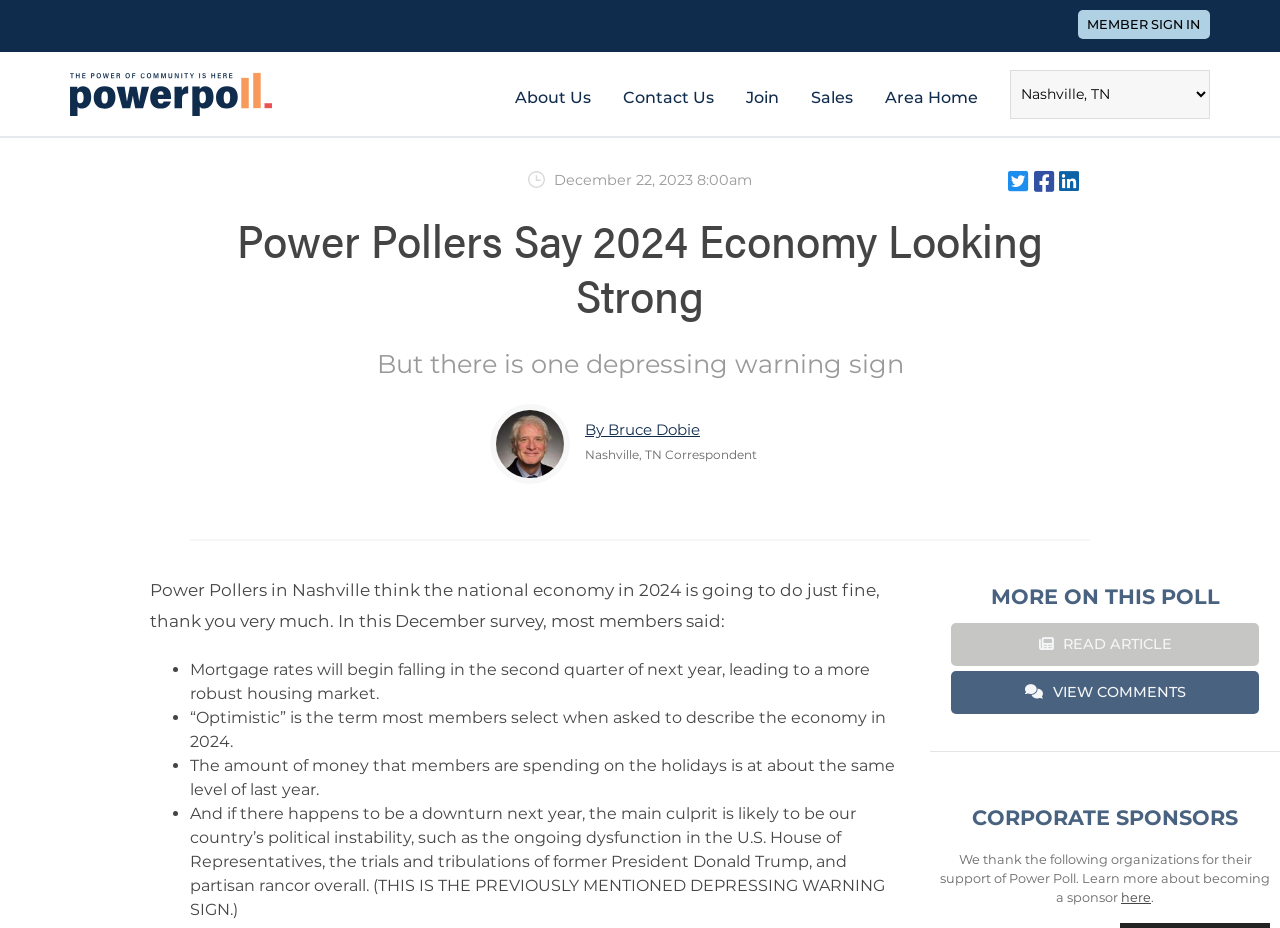Create an in-depth description of the webpage, covering main sections.

The webpage is about an article discussing the results of a Power Poll survey in Nashville, focusing on the national economy in 2024. At the top, there is a navigation bar with a "MEMBER SIGN IN" button on the right side, accompanied by a Power Poll logo on the left. Below the logo, there are links to "About Us", "Contact Us", "Join", "Sales", and "Area Home".

The main content of the article is divided into sections. The title "Power Pollers Say 2024 Economy Looking Strong" is prominently displayed, followed by a subtitle "But there is one depressing warning sign". Below the title, there is a photo of Bruce Dobie, the Nashville, TN correspondent, along with his name and title.

The article's main text starts with a brief introduction, followed by a list of four points summarizing the survey's results. The points include predictions about mortgage rates, the economy's outlook, holiday spending, and potential causes of a downturn. The list is formatted with bullet points and each point is a separate paragraph.

On the right side of the article, there is a section titled "MORE ON THIS POLL" with two buttons: "READ ARTICLE" (currently disabled) and "VIEW COMMENTS". Below this section, there is a list of corporate sponsors, with a brief description and a link to learn more about becoming a sponsor.

Throughout the webpage, there are several icons and images, including social media links and a calendar icon. The overall layout is organized, with clear headings and concise text, making it easy to navigate and read.